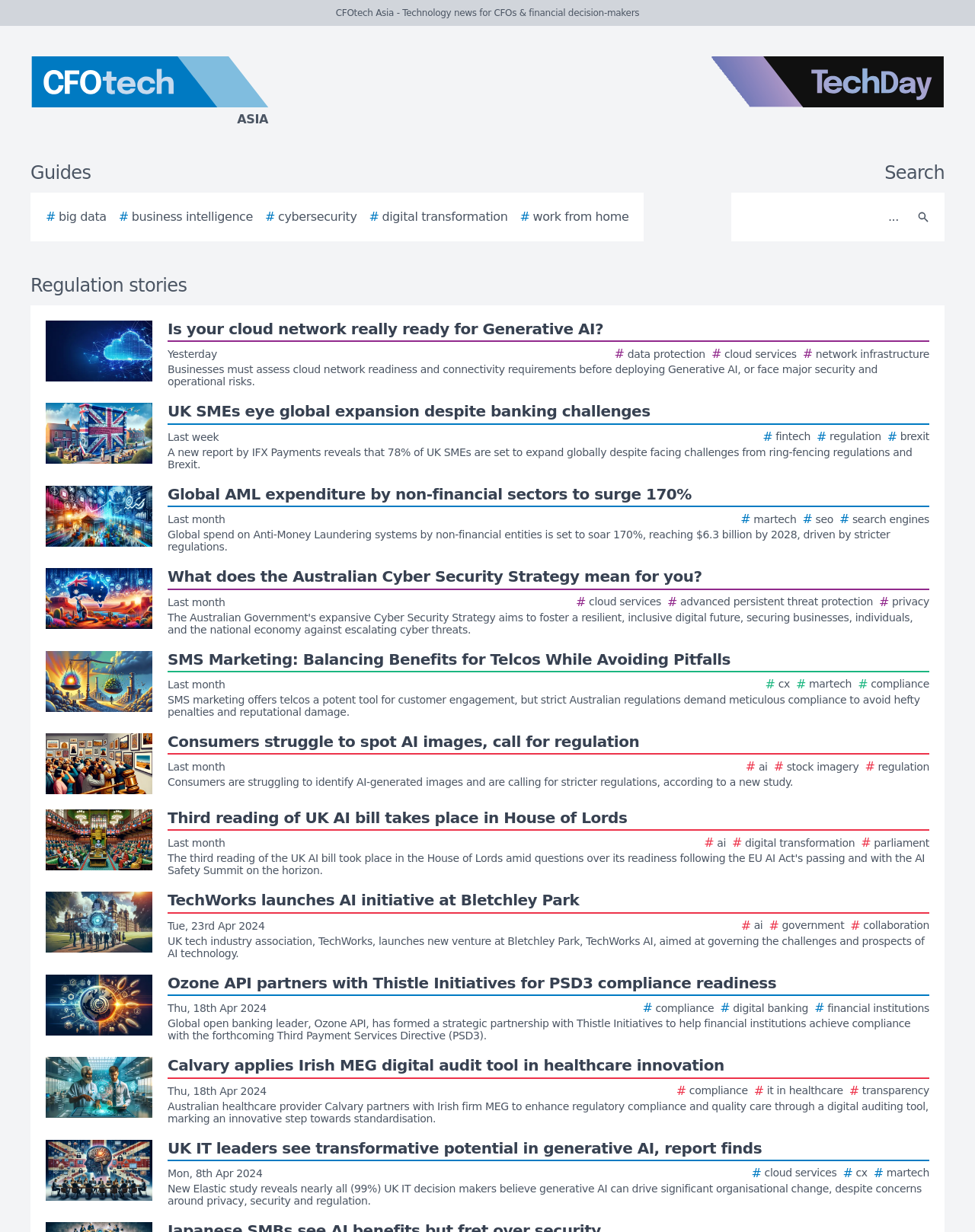How many story images are displayed on the webpage?
Carefully examine the image and provide a detailed answer to the question.

I counted the number of story images by looking at the links with the text 'Story image' and the corresponding images. There are 10 such links and images on the webpage.